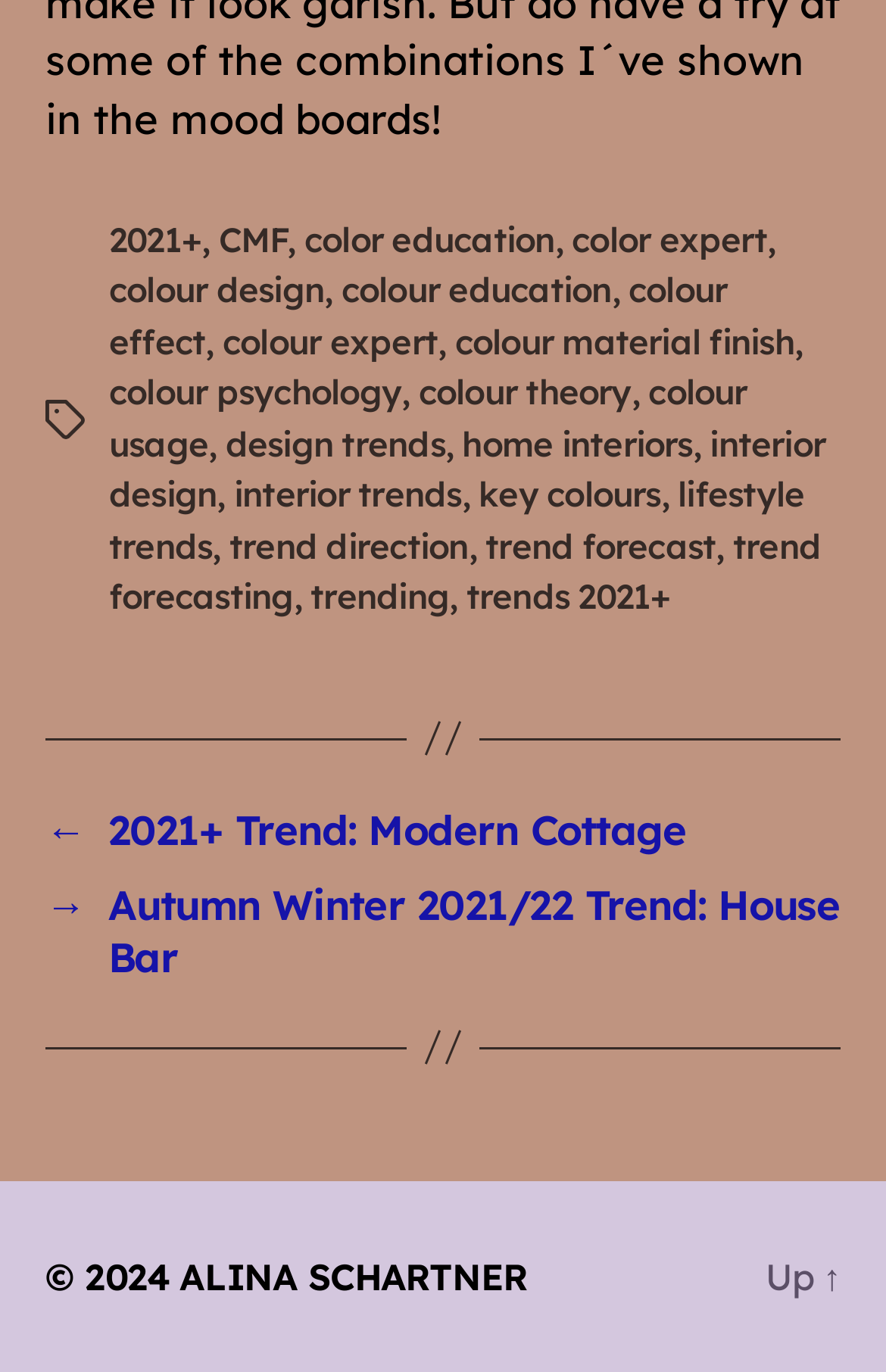Please identify the coordinates of the bounding box for the clickable region that will accomplish this instruction: "Scroll up the page".

[0.864, 0.913, 0.949, 0.948]